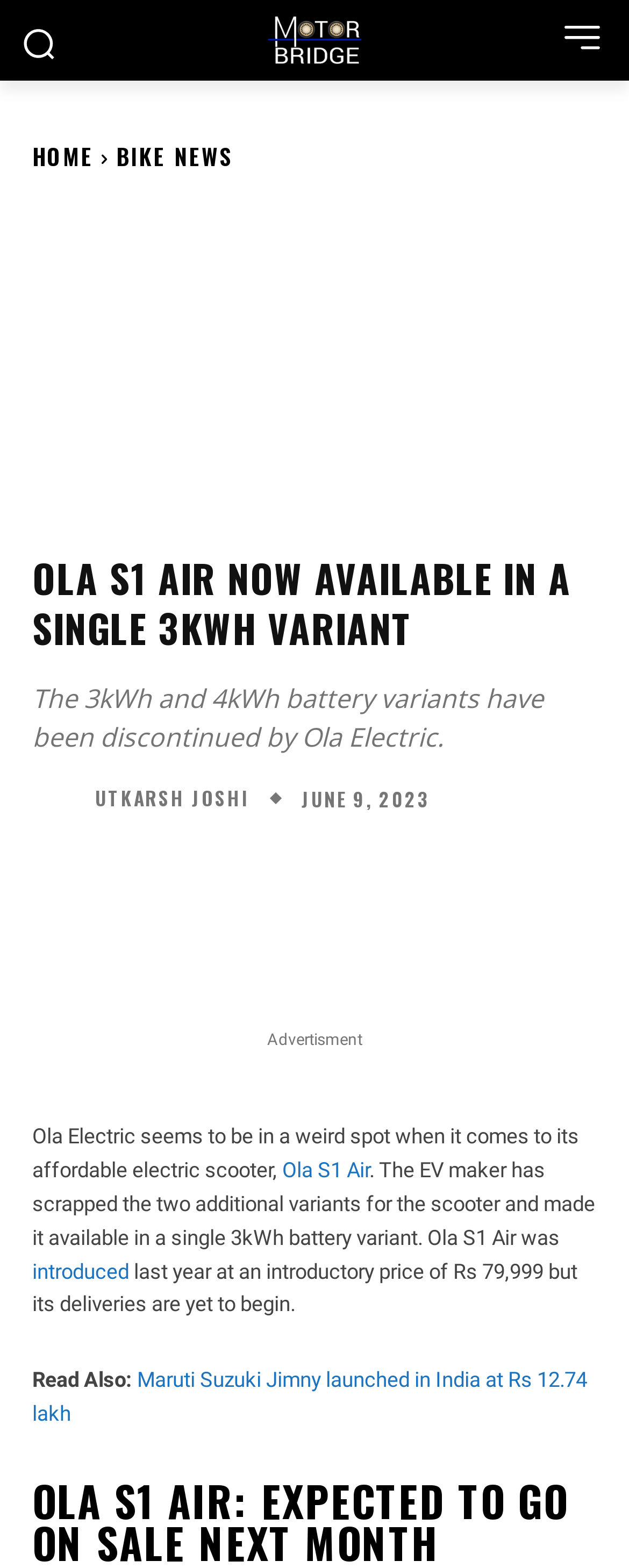Find the bounding box coordinates of the element to click in order to complete the given instruction: "Click on Motor Bridge."

[0.231, 0.01, 0.769, 0.041]